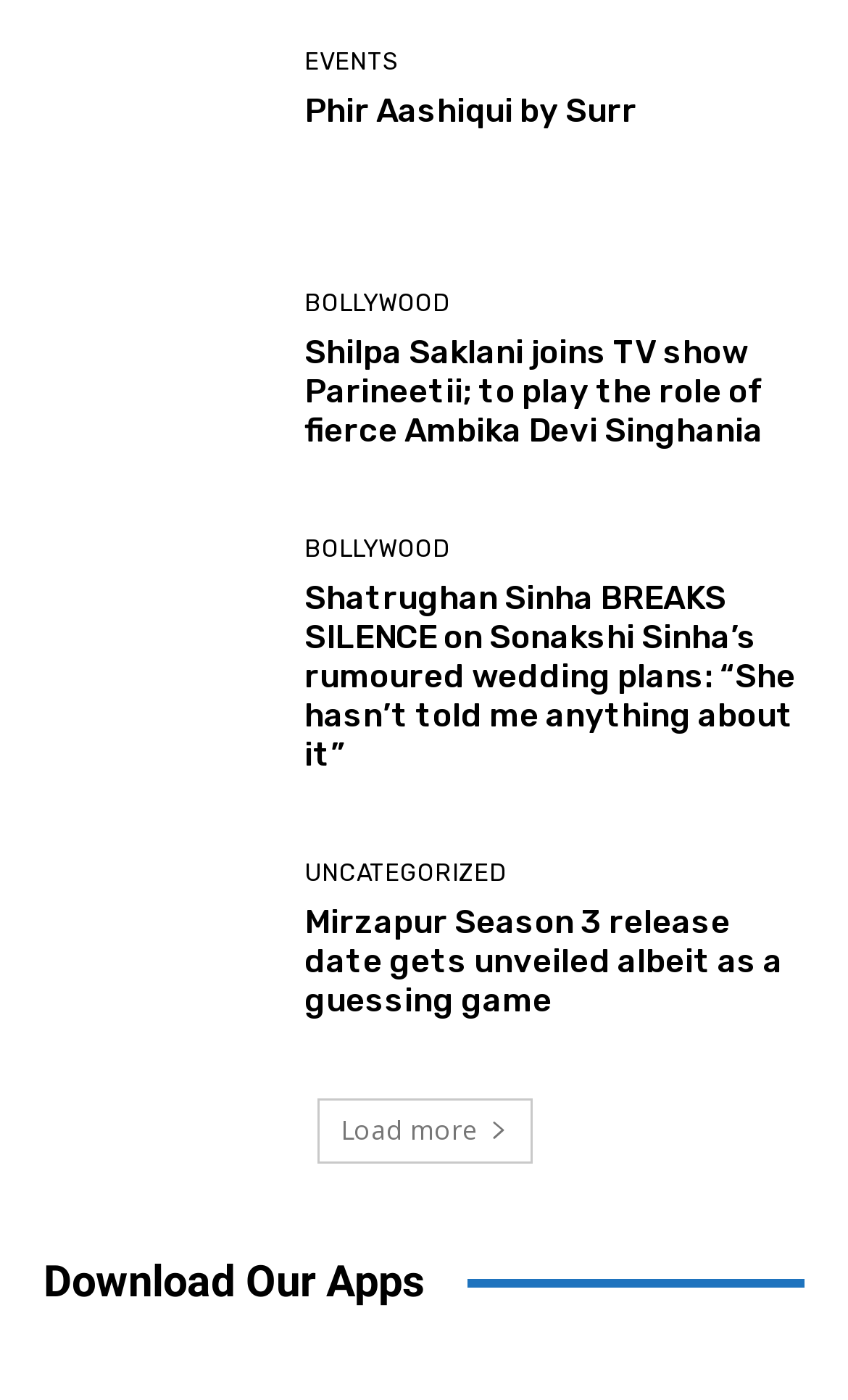Identify the bounding box coordinates of the clickable region required to complete the instruction: "Download Our Apps". The coordinates should be given as four float numbers within the range of 0 and 1, i.e., [left, top, right, bottom].

[0.051, 0.894, 0.949, 0.939]